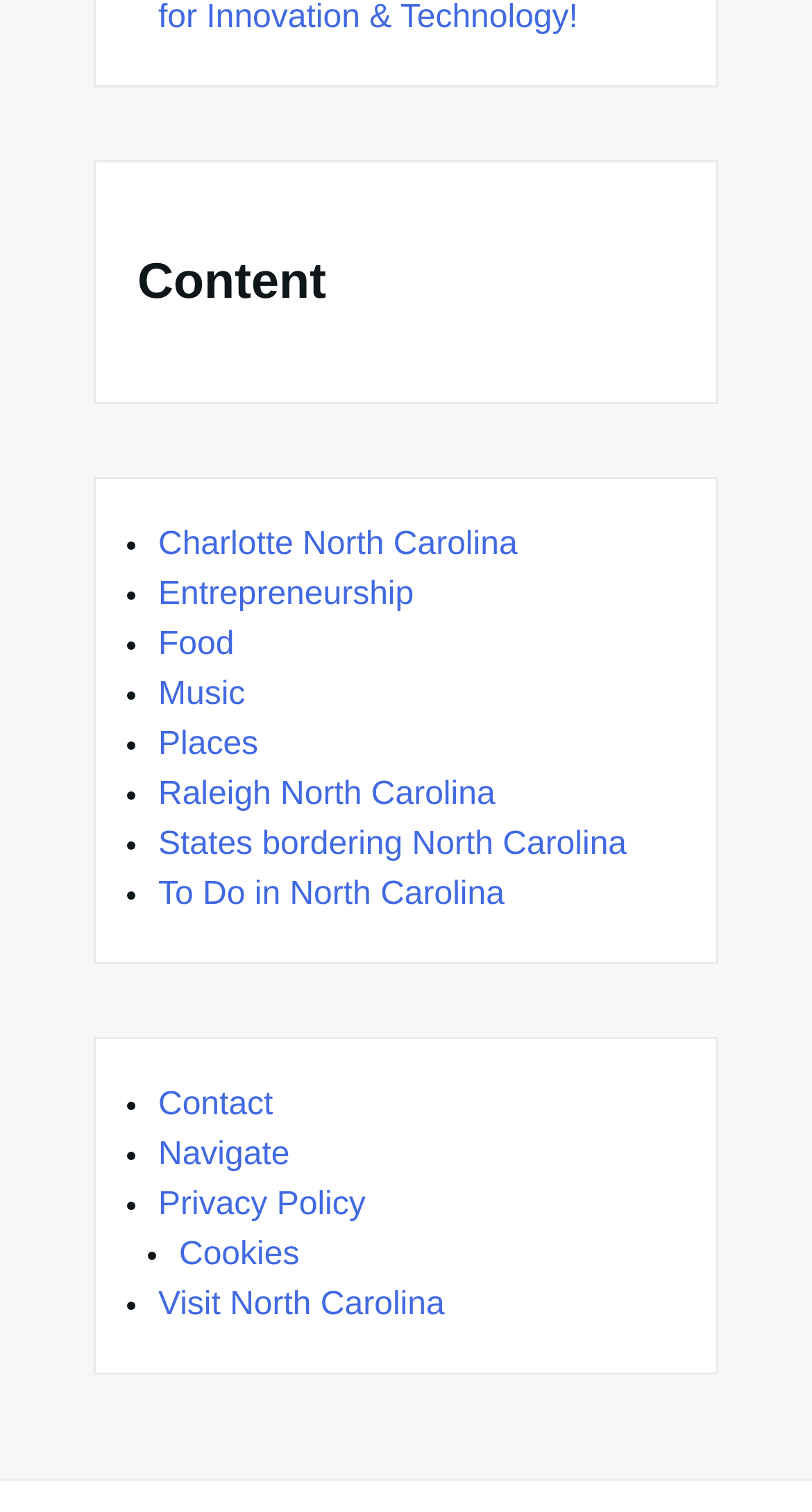Provide a brief response in the form of a single word or phrase:
What is the first link in the list?

Charlotte North Carolina